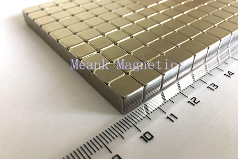What is the maximum measurement on the ruler?
Could you give a comprehensive explanation in response to this question?

The caption states that the ruler is placed alongside the magnets, indicating their size for reference, with measurements extending up to 15 units, which implies that the maximum measurement on the ruler is 15 units.